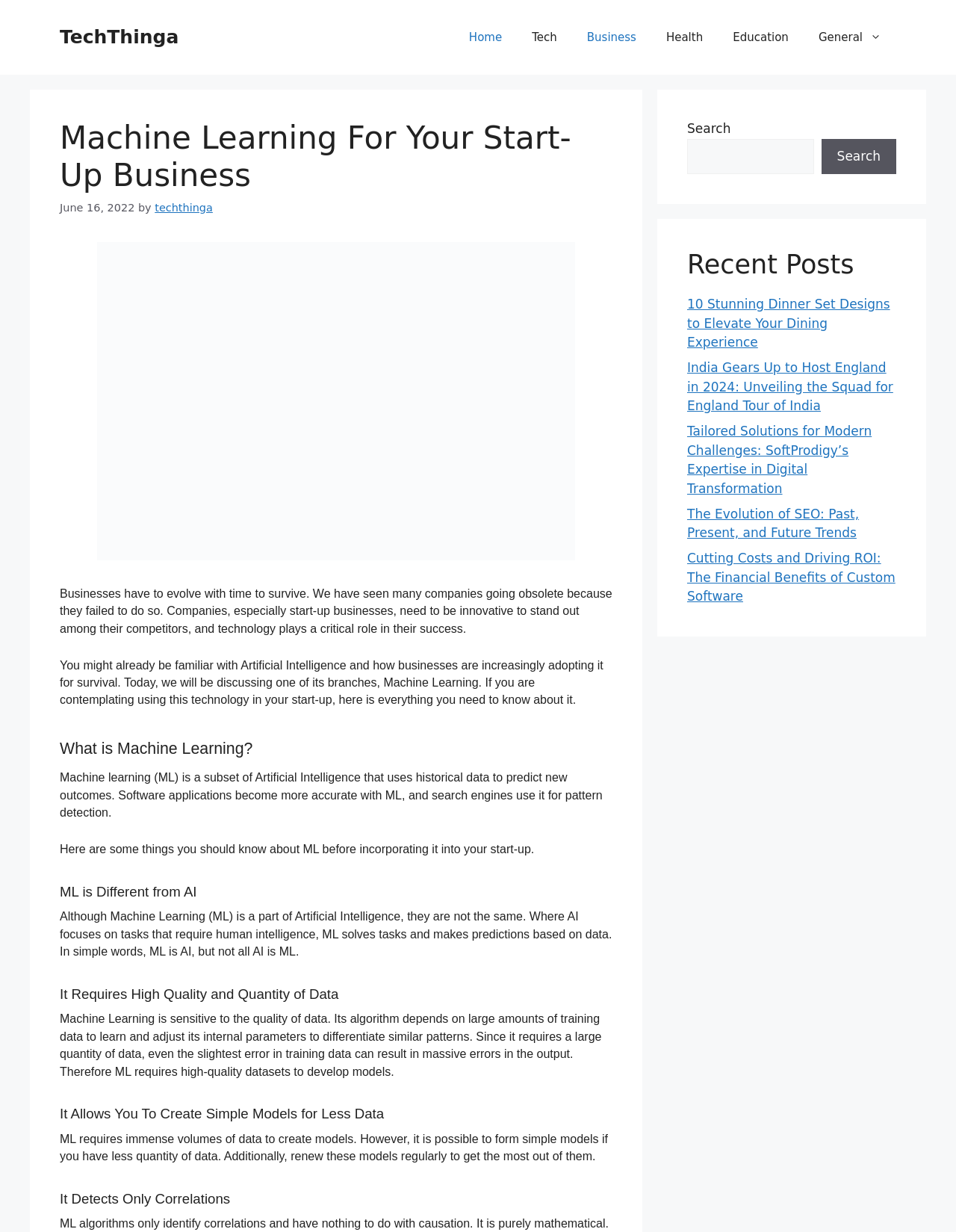How many recent posts are listed on the webpage?
Give a one-word or short phrase answer based on the image.

5